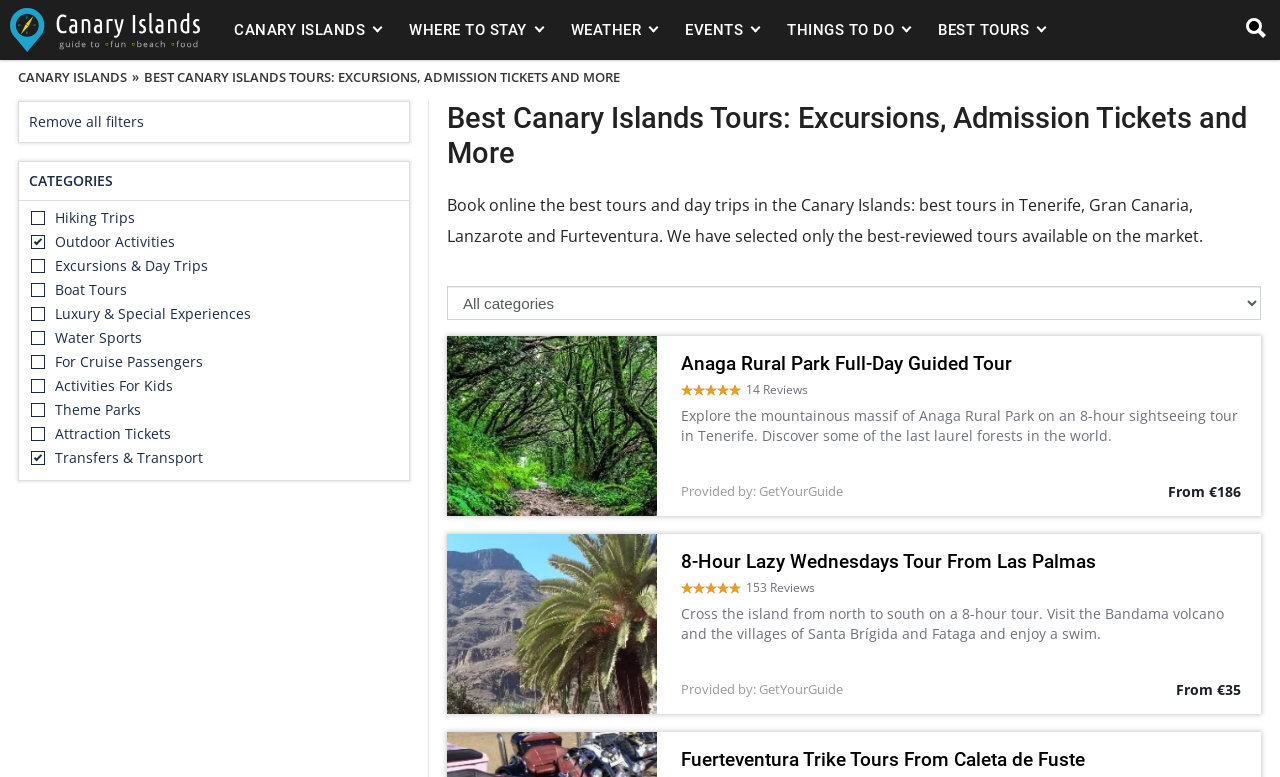Using the webpage screenshot and the element description Transfers & Transport, determine the bounding box coordinates. Specify the coordinates in the format (top-left x, top-left y, bottom-right x, bottom-right y) with values ranging from 0 to 1.

[0.023, 0.574, 0.312, 0.605]